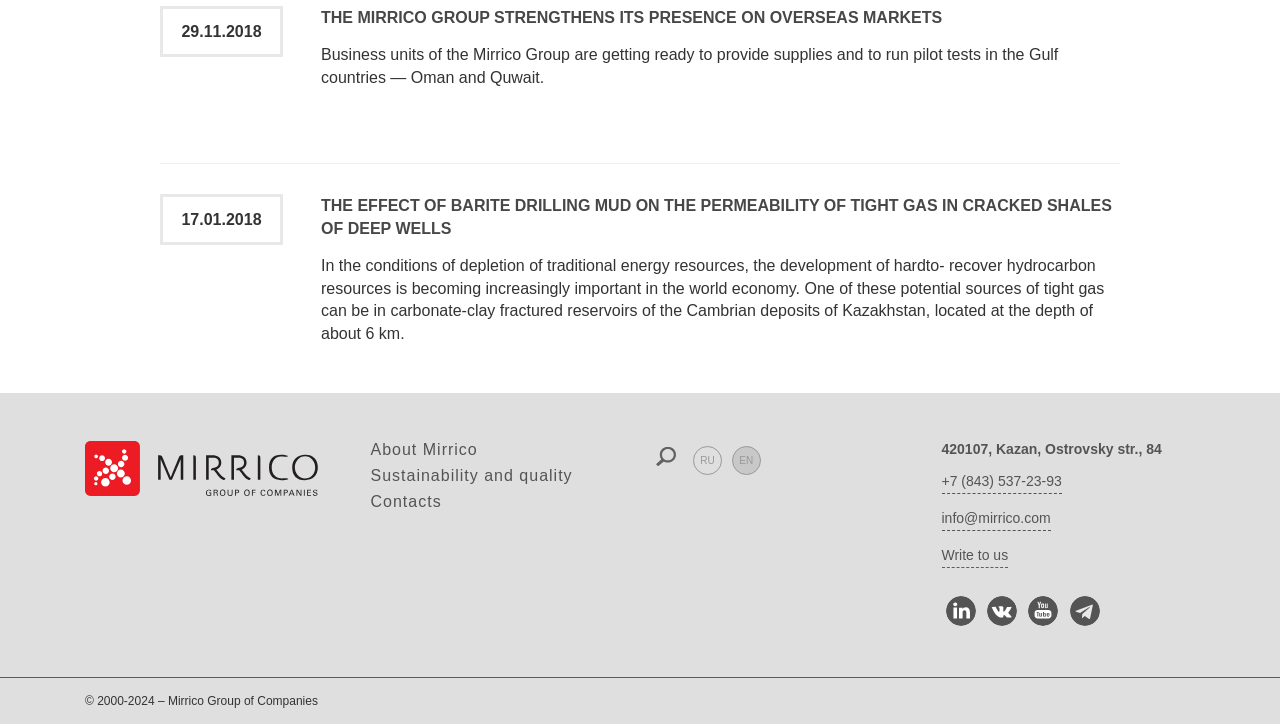Calculate the bounding box coordinates of the UI element given the description: "+7 (843) 537-23-93".

[0.736, 0.653, 0.83, 0.682]